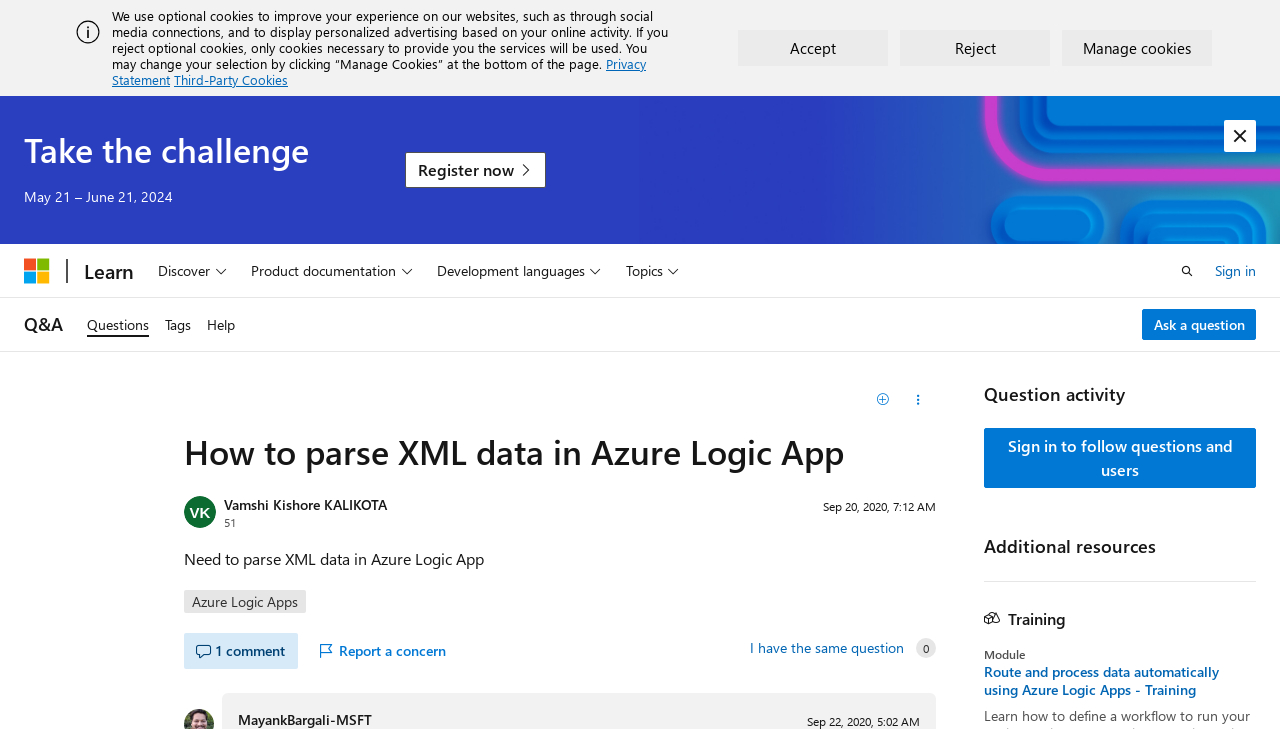Show the bounding box coordinates for the element that needs to be clicked to execute the following instruction: "Follow questions and users". Provide the coordinates in the form of four float numbers between 0 and 1, i.e., [left, top, right, bottom].

[0.769, 0.587, 0.981, 0.67]